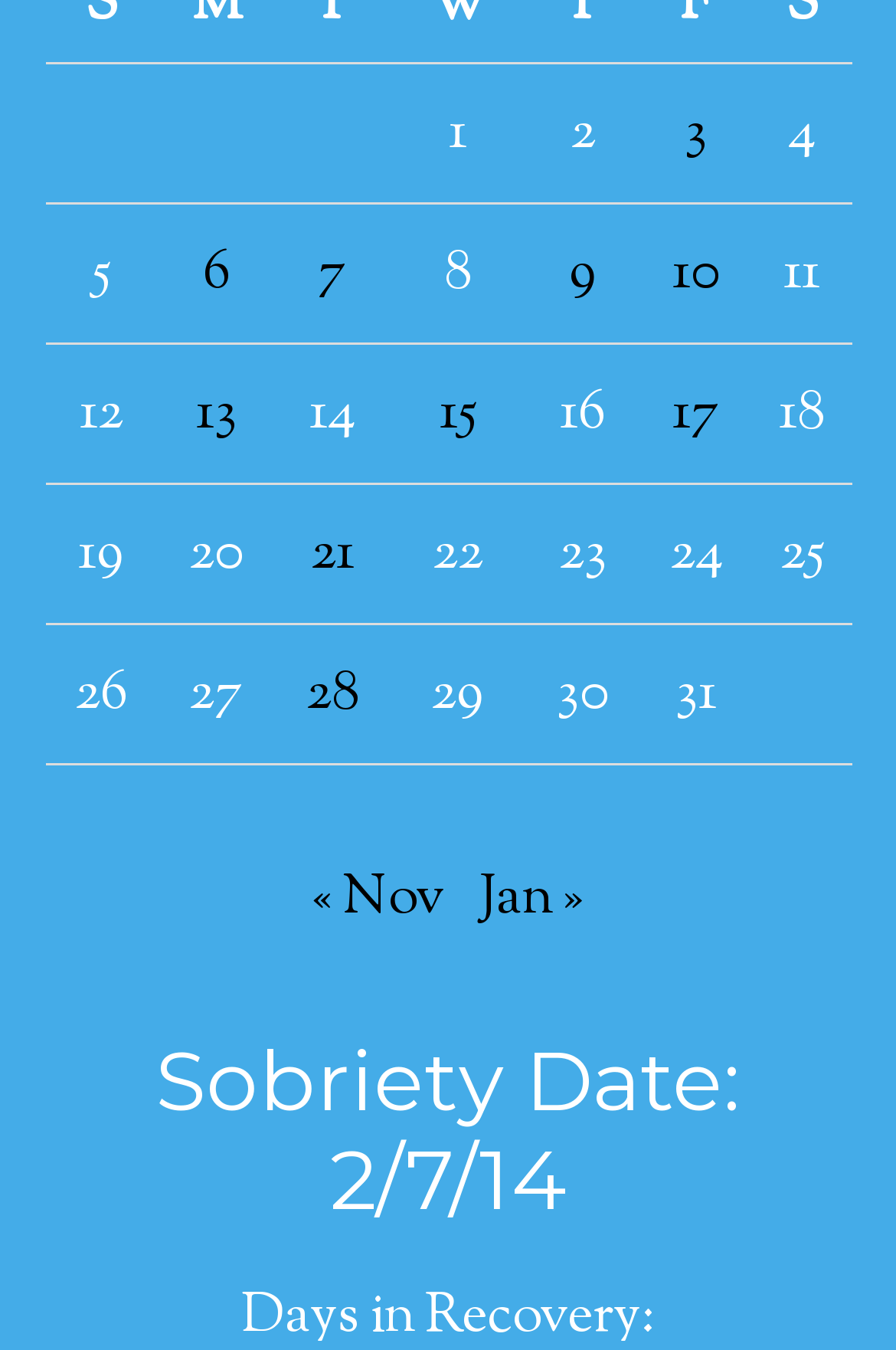Answer the question using only a single word or phrase: 
What is the sobriety date mentioned on the webpage?

2/7/14